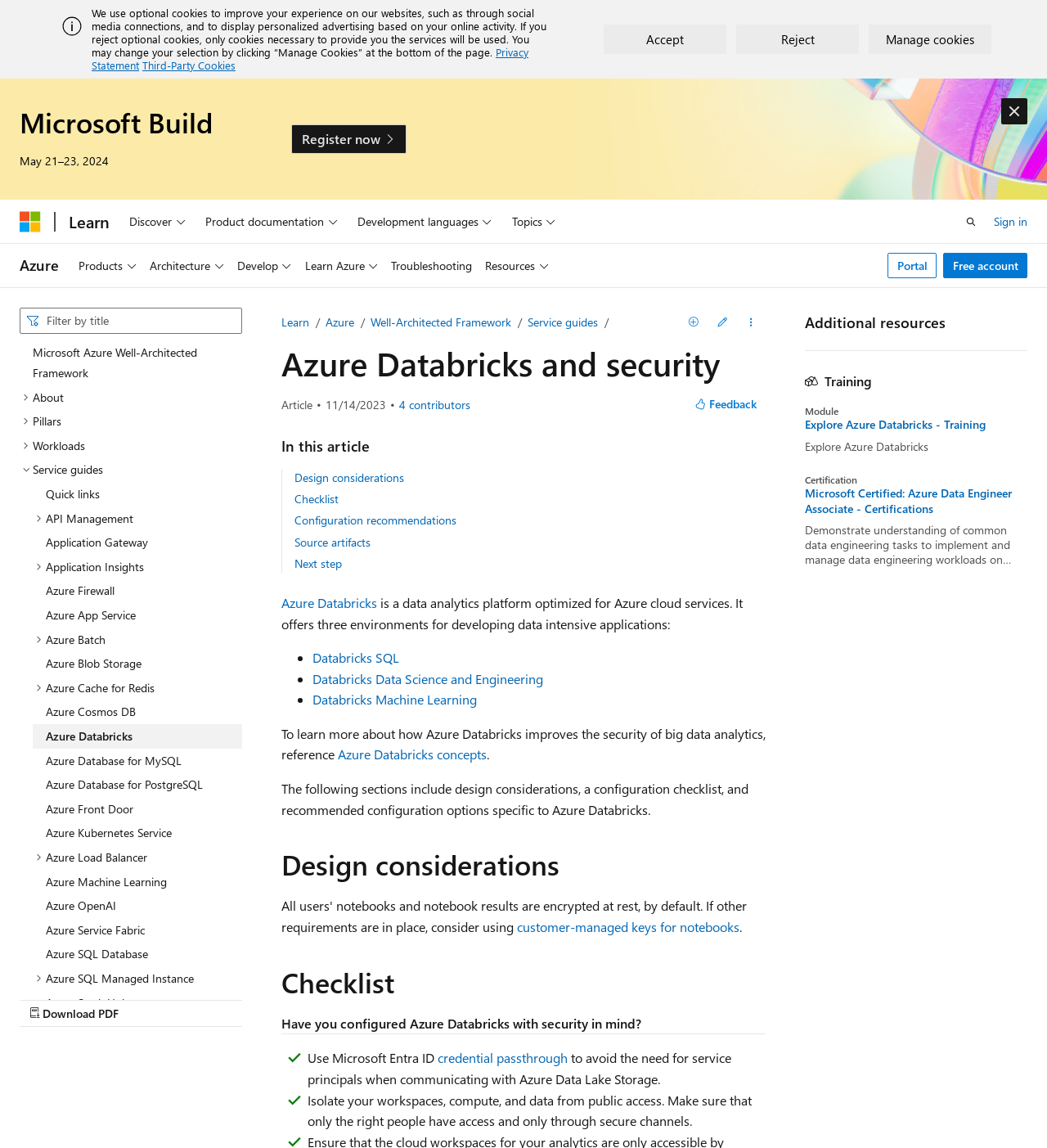Indicate the bounding box coordinates of the element that must be clicked to execute the instruction: "Learn about Microsoft Azure Well-Architected Framework". The coordinates should be given as four float numbers between 0 and 1, i.e., [left, top, right, bottom].

[0.019, 0.093, 0.203, 0.12]